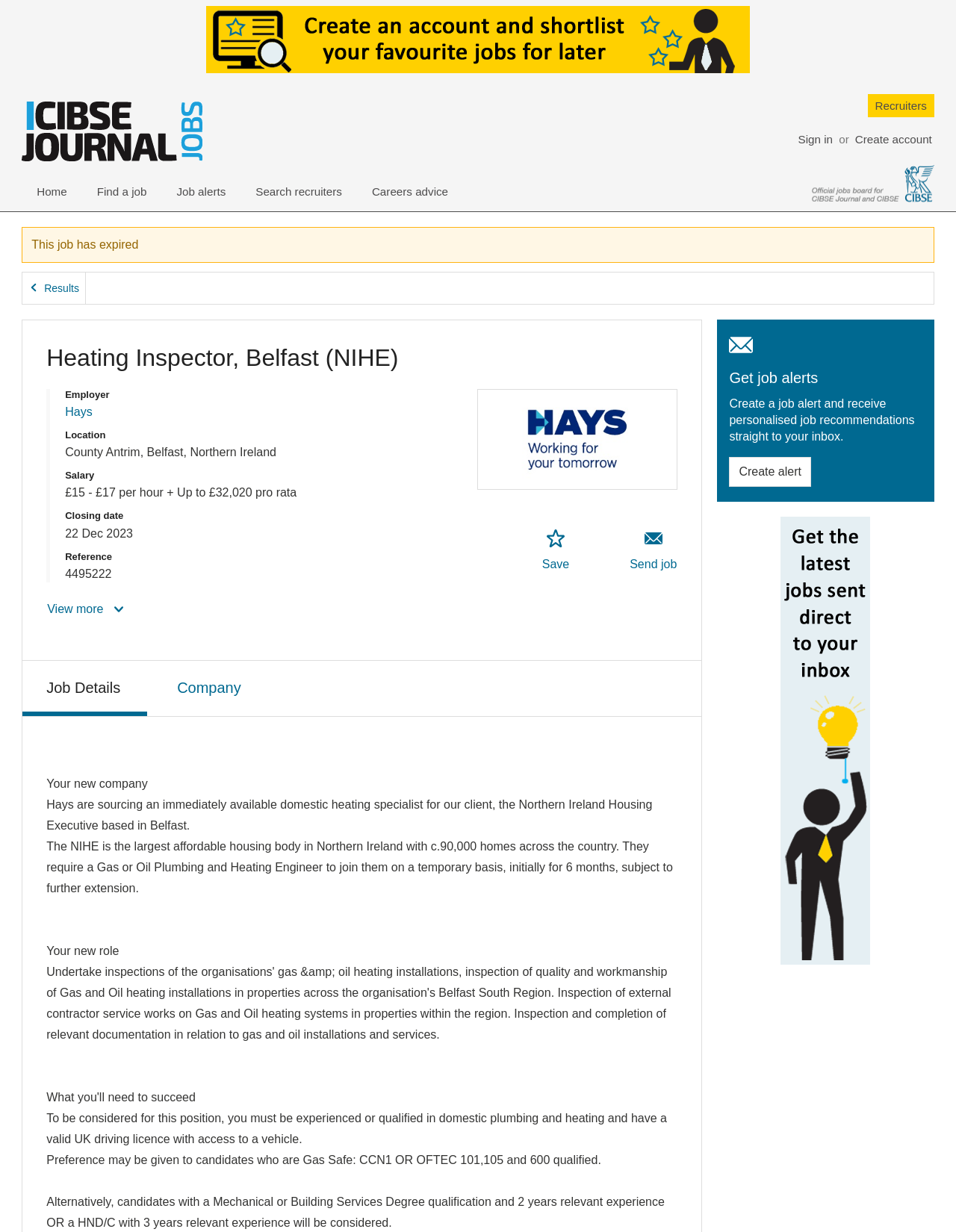Based on the element description, predict the bounding box coordinates (top-left x, top-left y, bottom-right x, bottom-right y) for the UI element in the screenshot: Find a job

[0.086, 0.14, 0.169, 0.171]